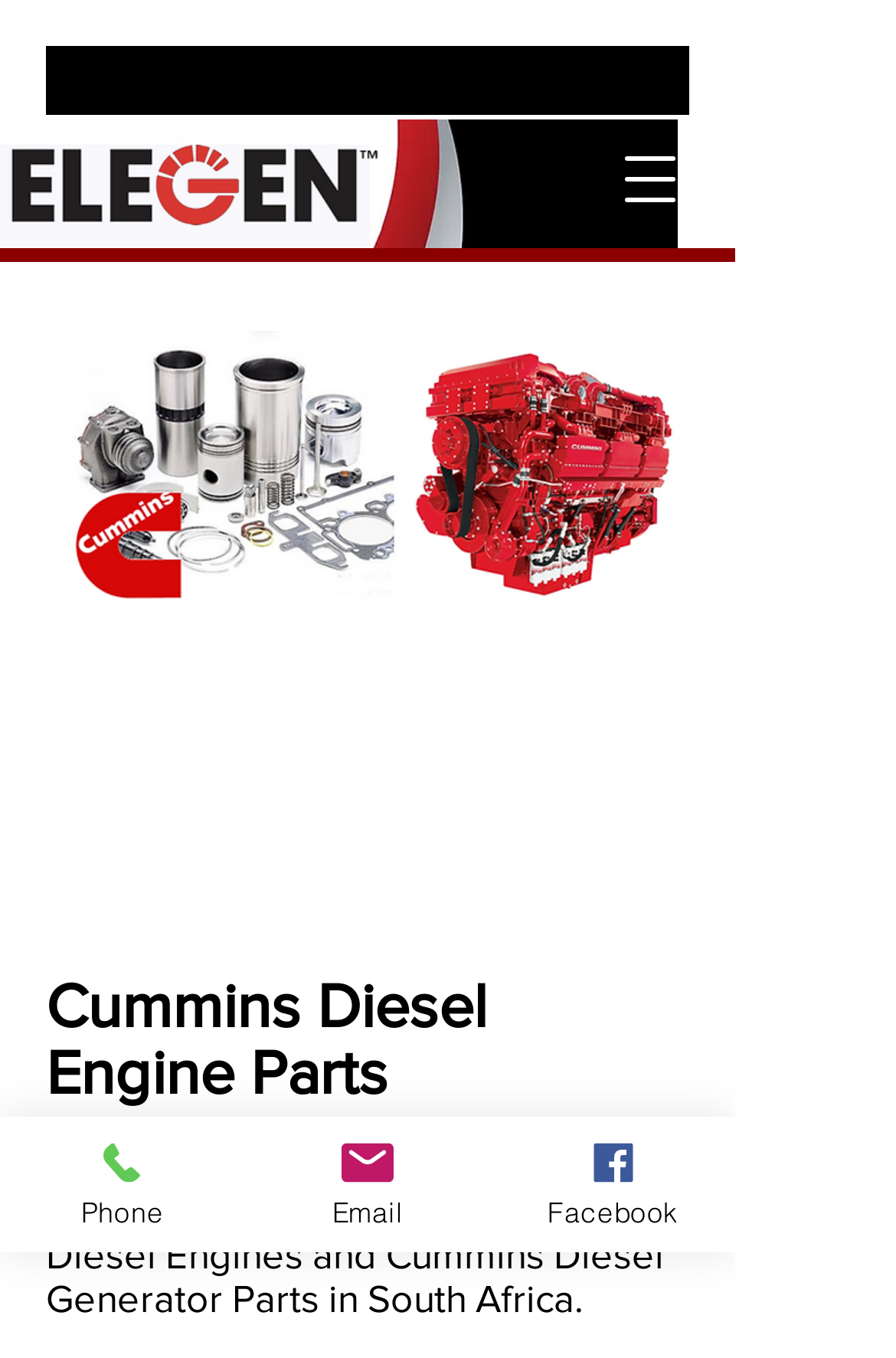Answer the question with a brief word or phrase:
What type of products does the company supply?

Cummins Diesel Engine Parts